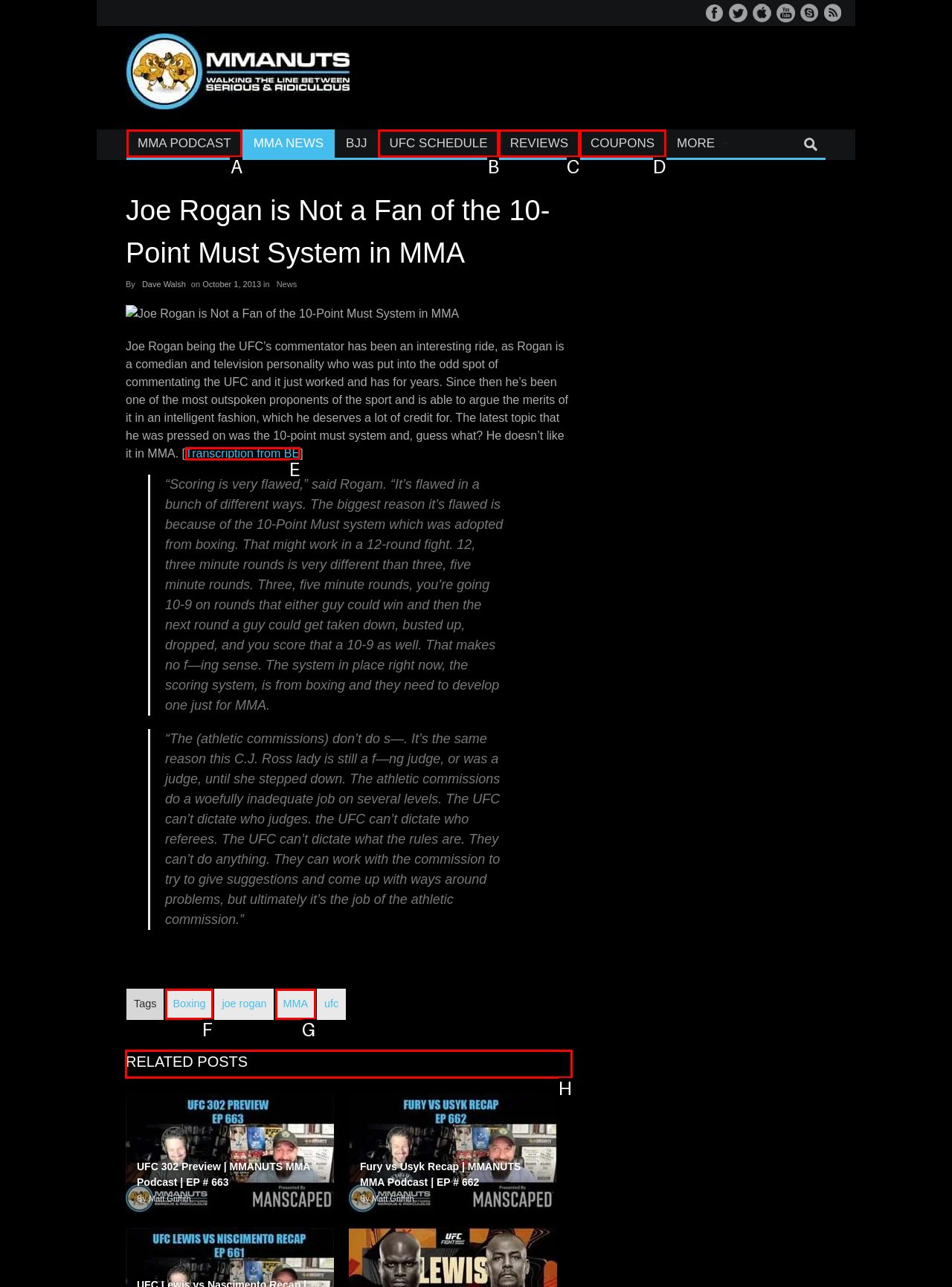Given the task: Check out related posts, point out the letter of the appropriate UI element from the marked options in the screenshot.

H